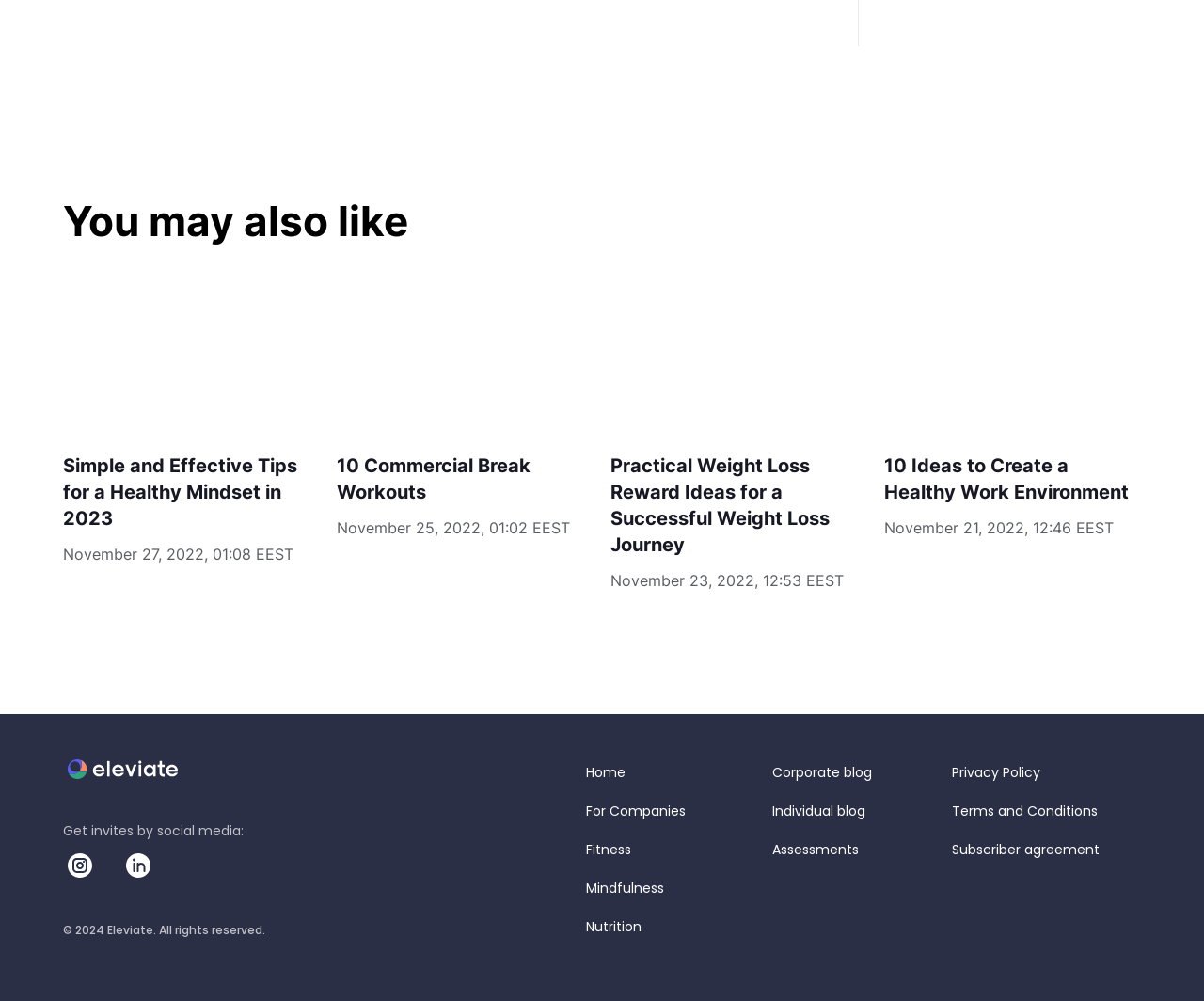From the given element description: "Assessments", find the bounding box for the UI element. Provide the coordinates as four float numbers between 0 and 1, in the order [left, top, right, bottom].

[0.638, 0.84, 0.755, 0.859]